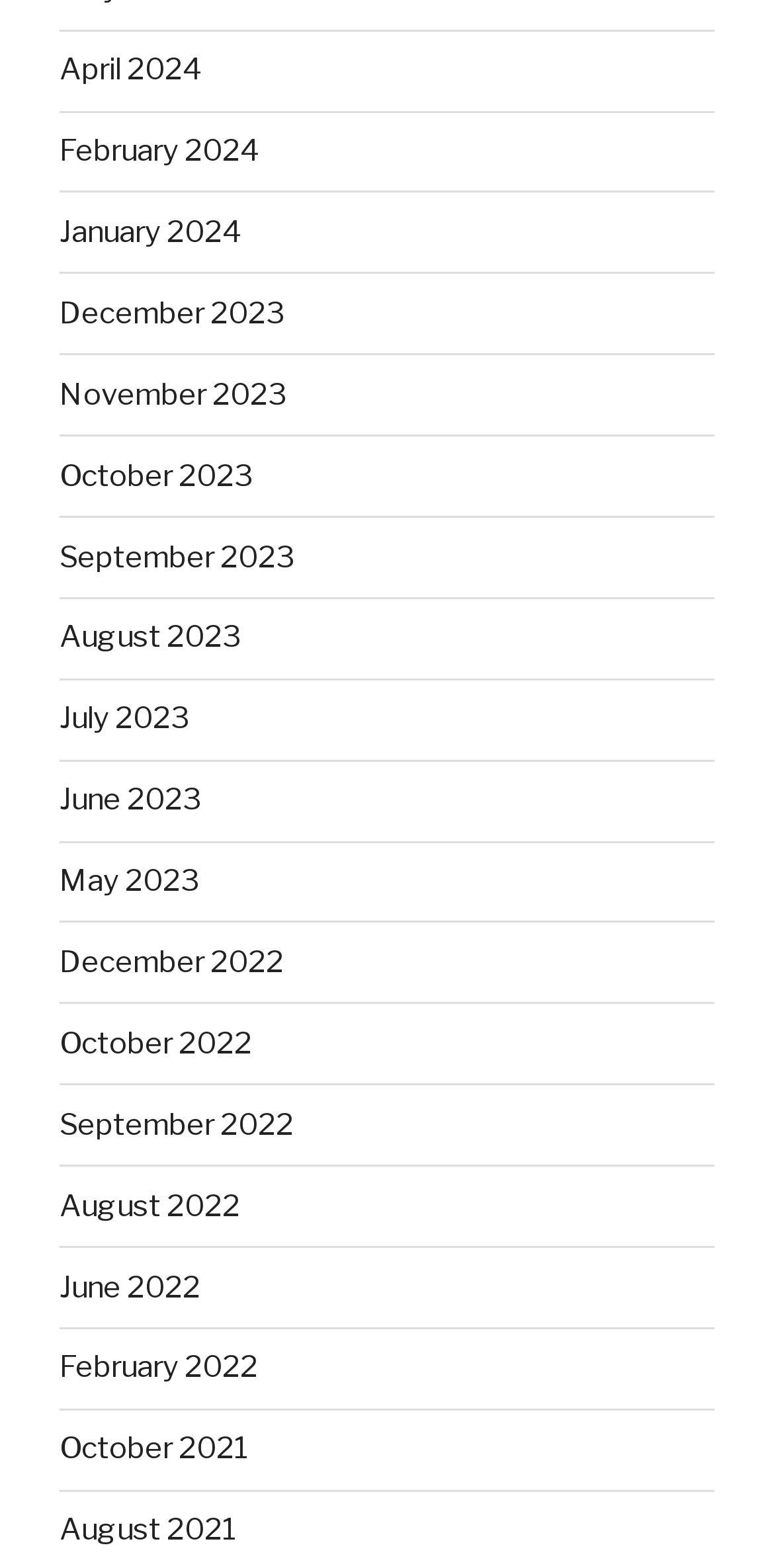Pinpoint the bounding box coordinates of the clickable area needed to execute the instruction: "access December 2023". The coordinates should be specified as four float numbers between 0 and 1, i.e., [left, top, right, bottom].

[0.077, 0.188, 0.367, 0.211]